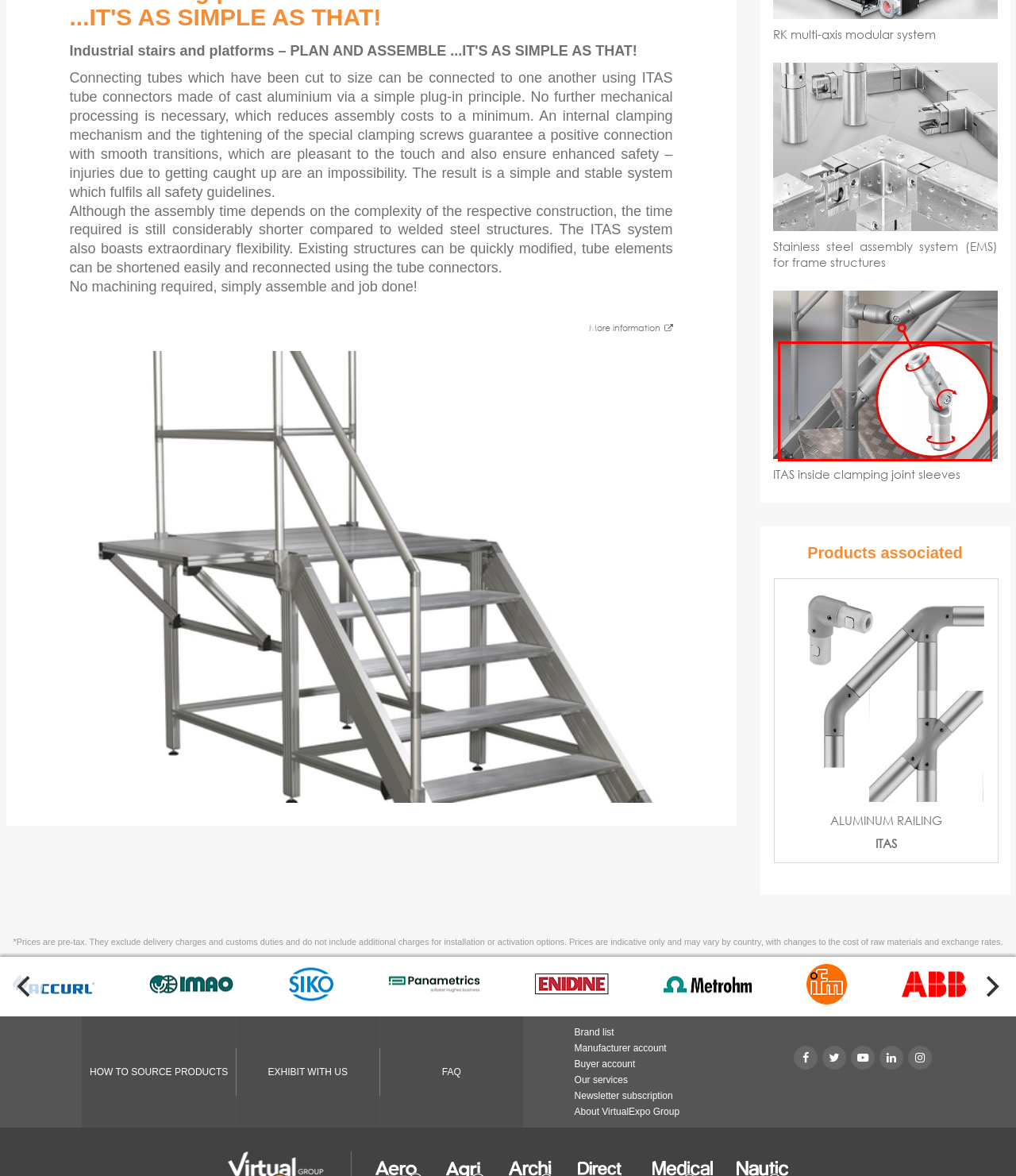You have a screenshot of a webpage, and there is a red bounding box around a UI element. Utilize OCR to extract the text within this red bounding box.

With its new stainless steel assembly system (EMS), RK Rose+Krieger is expanding its range of stainless steel products to include innovative connection elements for installing industrial frame structures made of square or round tubing in the common size 40. Special clamping technology allows easy, quick and safe assembly and disassembly in just a few simple steps. The n...